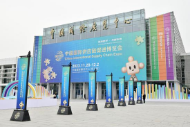What are the dates of the event?
Use the information from the image to give a detailed answer to the question.

According to the caption, the event is scheduled to take place from November 24 to December 1, which indicates the specific dates of the event.